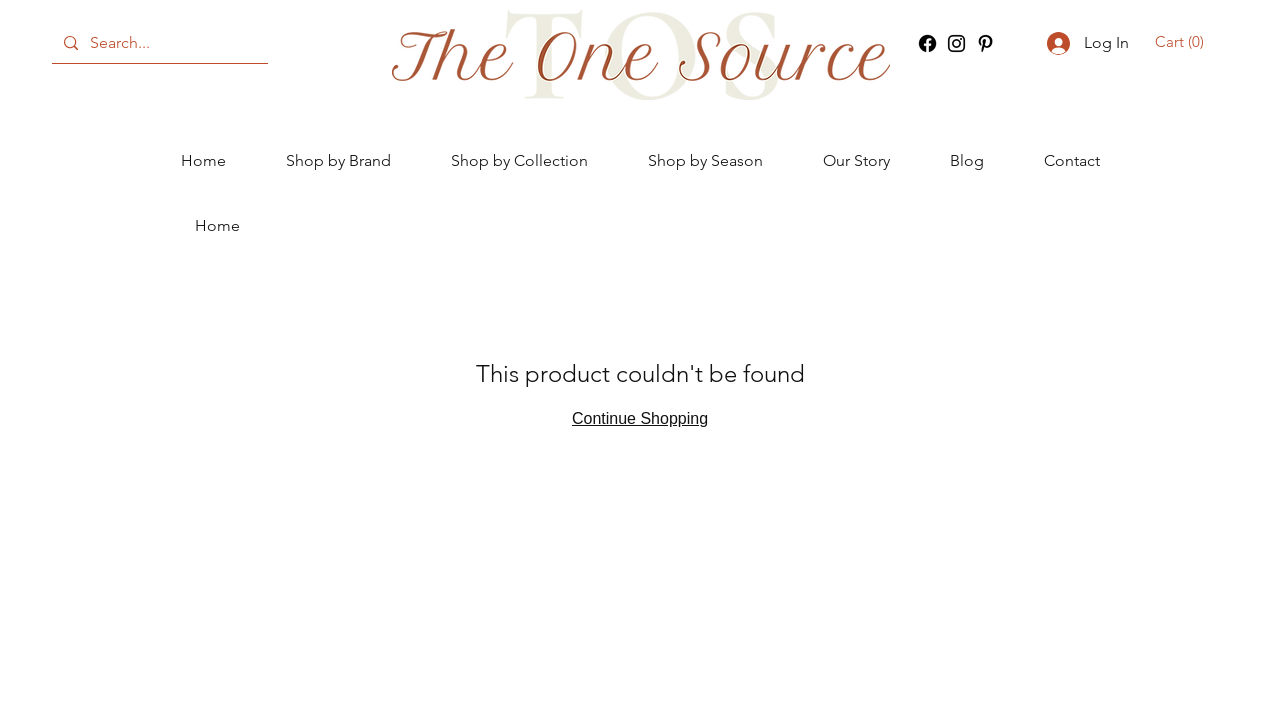Provide the bounding box coordinates of the area you need to click to execute the following instruction: "Visit the Facebook page".

[0.716, 0.044, 0.734, 0.076]